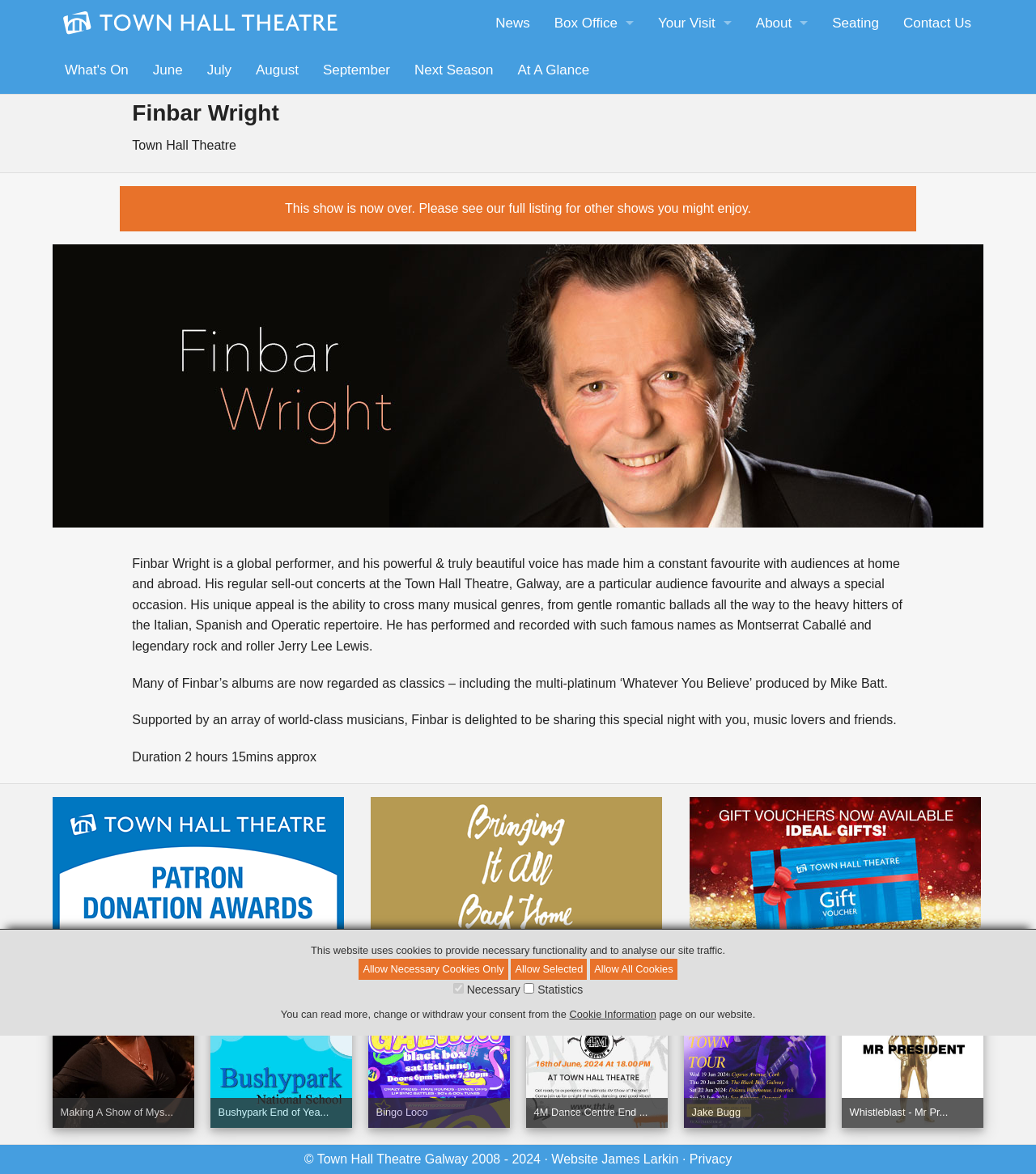Explain the webpage in detail, including its primary components.

This webpage is about Finbar Wright, a global performer known for his powerful and beautiful voice. At the top left corner, there is a logo of the Town Hall Theatre Galway. Below the logo, there are several links to different sections of the website, including "News", "Box Office", "How to Buy", and more. These links are arranged horizontally and take up a significant portion of the top section of the page.

To the right of these links, there are more links to other sections, including "Your Visit", "About", "Seating", and "Contact Us". These links are also arranged horizontally and are positioned below the previous set of links.

In the main content area, there is a heading that reads "Finbar Wright" in large font. Below the heading, there is a brief description of Finbar Wright, mentioning his ability to cross many musical genres and his performances with famous names like Montserrat Caballé and Jerry Lee Lewis. This description is followed by several paragraphs of text that provide more information about Finbar Wright's music and performances.

On the right side of the page, there are several images and links to other shows and performances, including "Making A Show of Myself", "Bushypark End of Year Performance", and "Jake Bugg". These images and links are arranged vertically and take up a significant portion of the right side of the page.

At the bottom of the page, there is a copyright notice and several links to other websites, including the website of James Larkin and a privacy policy page. There is also a notice about the use of cookies on the website and options to allow or reject certain types of cookies.

Overall, the webpage is well-organized and easy to navigate, with clear headings and concise text that provides information about Finbar Wright and his performances.